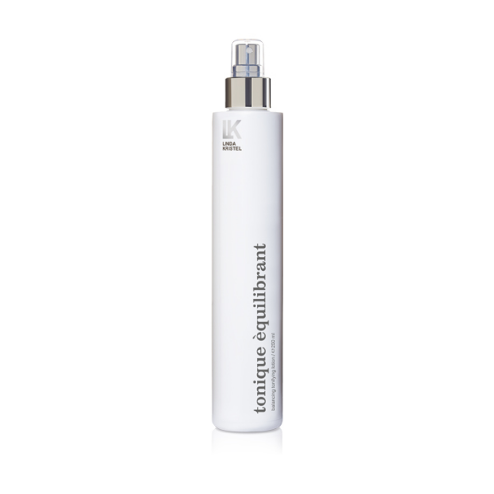What is the purpose of the toner?
Based on the image, answer the question with as much detail as possible.

According to the caption, the Tonique Équilibrant is designed to 'clean, refresh, and tone the skin', making it ideal for normal, combination, and oily skin types.